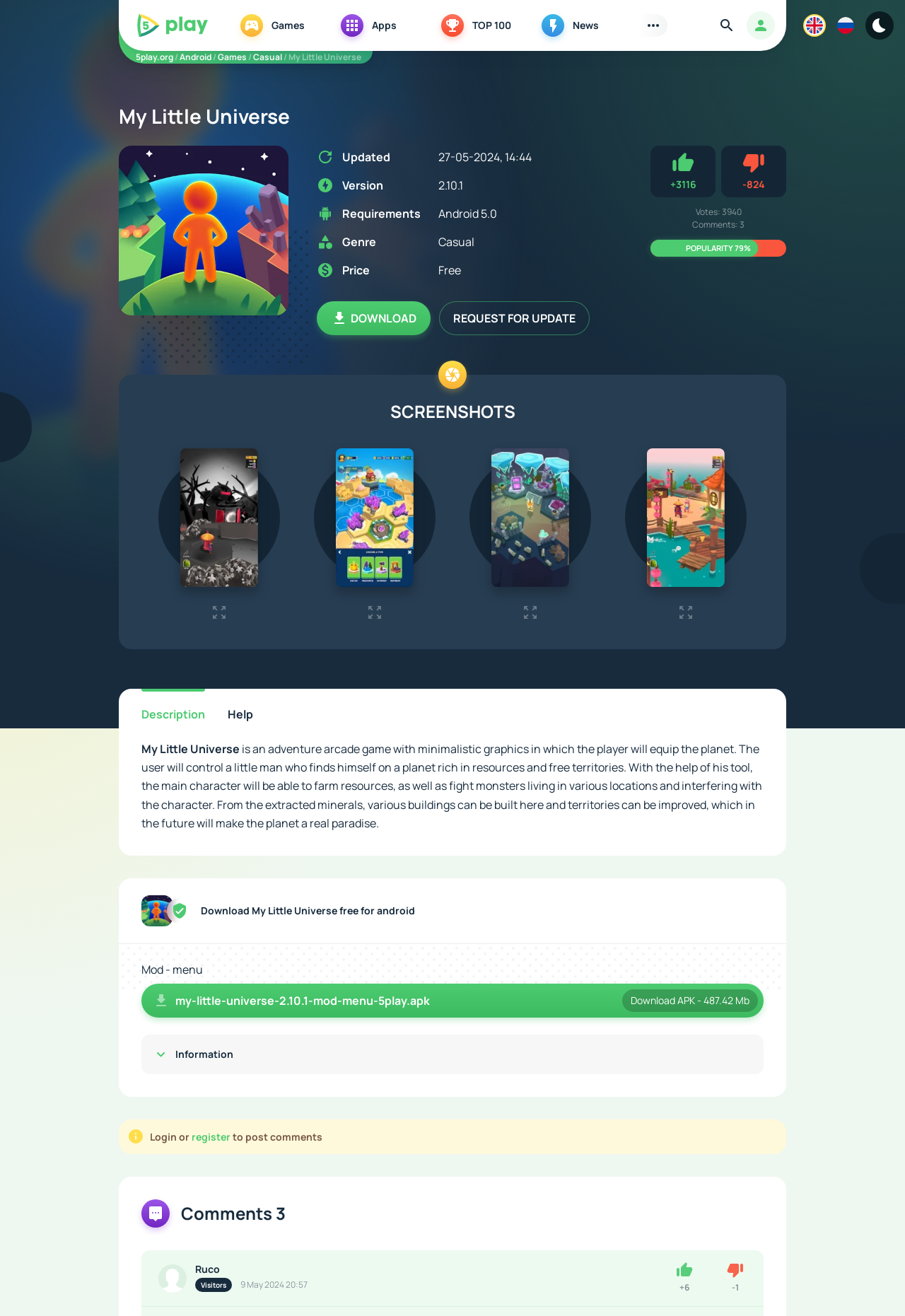How many likes does the game have?
Please provide a comprehensive answer based on the contents of the image.

The number of likes can be found in the section that shows the ratings of the game, where it says '+3116 Like'.